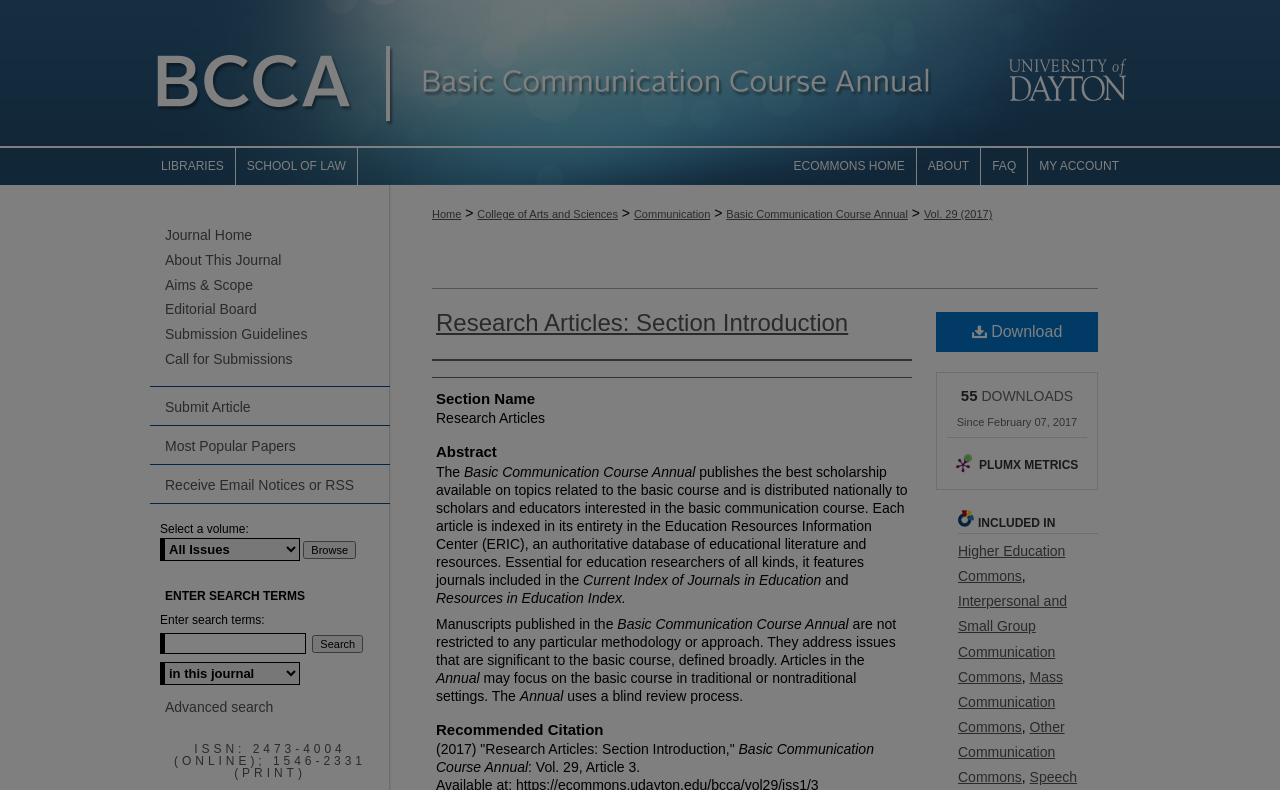Provide a brief response to the question below using a single word or phrase: 
How many downloads has the article received?

55